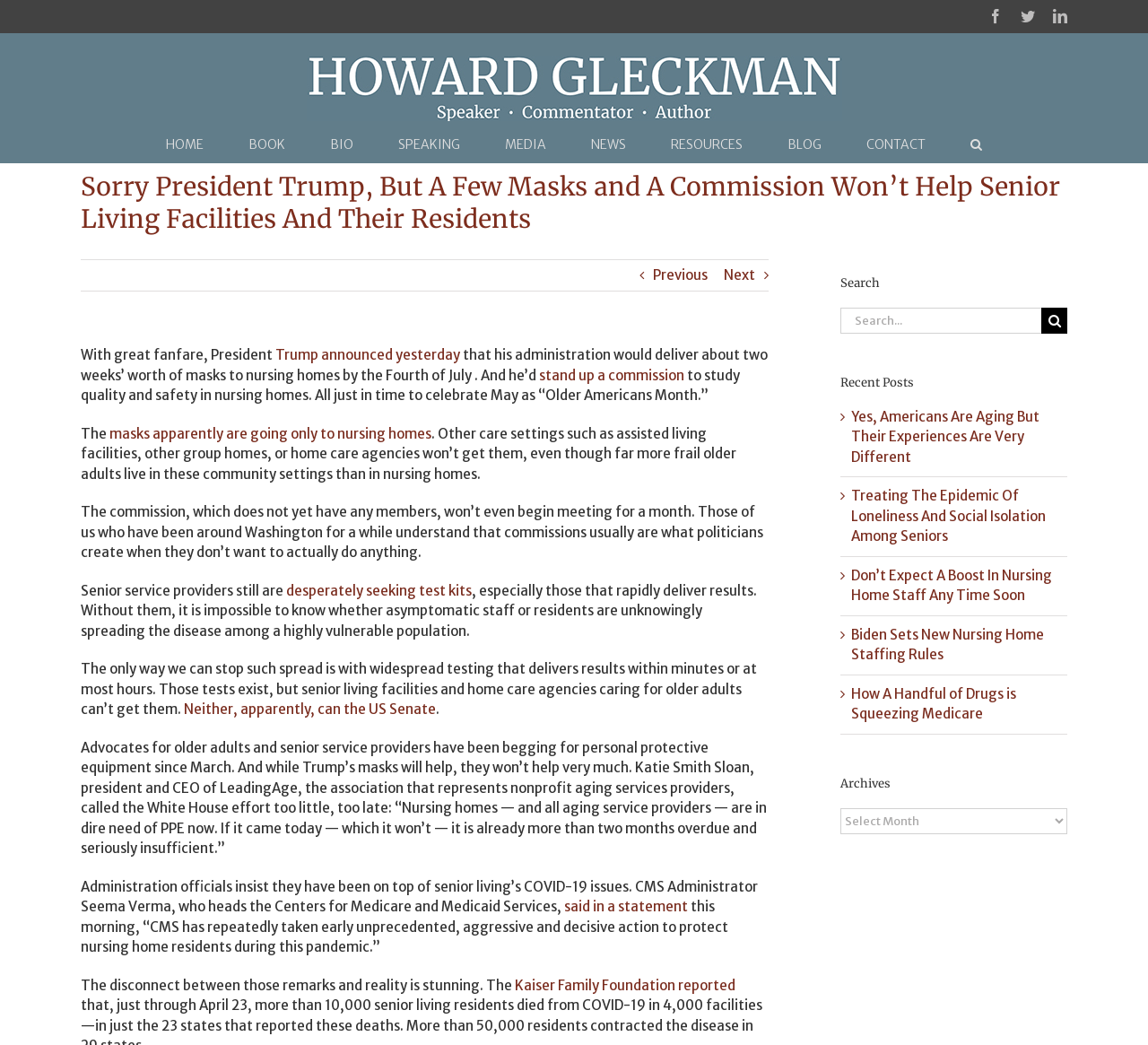Can you pinpoint the bounding box coordinates for the clickable element required for this instruction: "Go to the 'HOME' page"? The coordinates should be four float numbers between 0 and 1, i.e., [left, top, right, bottom].

[0.145, 0.121, 0.177, 0.155]